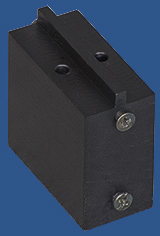How many screw holes does this spacer have?
Respond with a short answer, either a single word or a phrase, based on the image.

Two